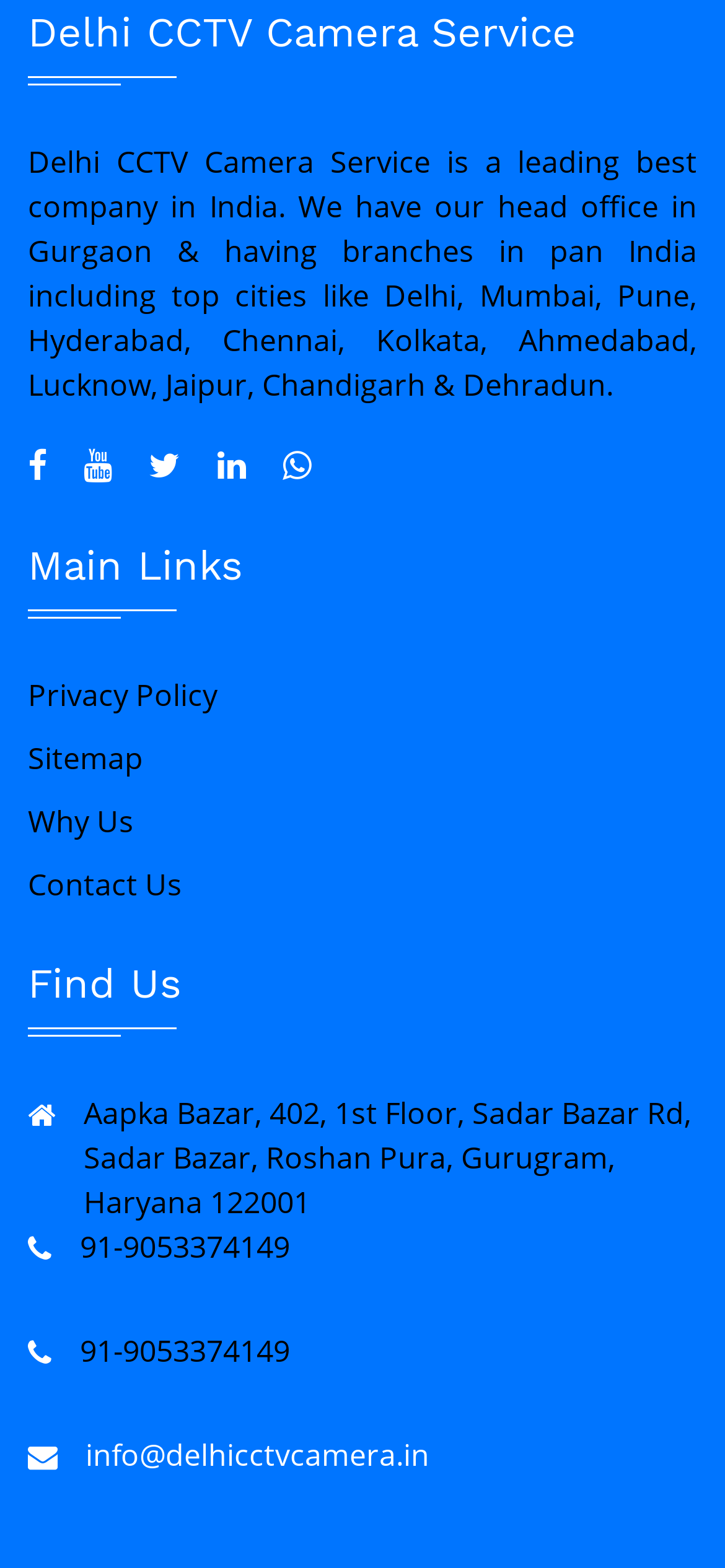Given the description "Daya Basti", provide the bounding box coordinates of the corresponding UI element.

[0.064, 0.511, 0.936, 0.543]